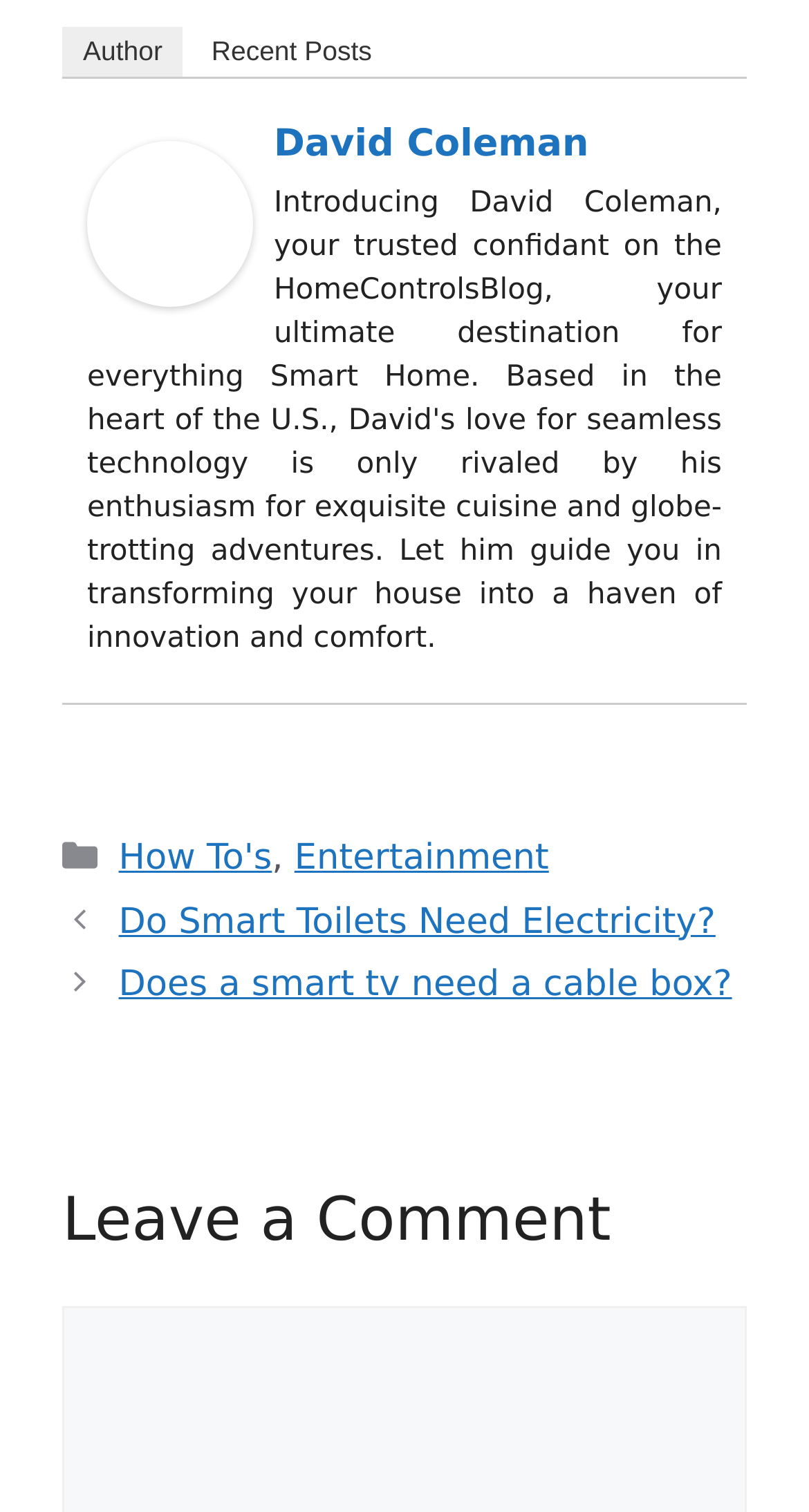How many categories are listed?
Give a detailed explanation using the information visible in the image.

The categories are listed in the footer section of the webpage, and there are two categories mentioned: 'How To's' and 'Entertainment'.